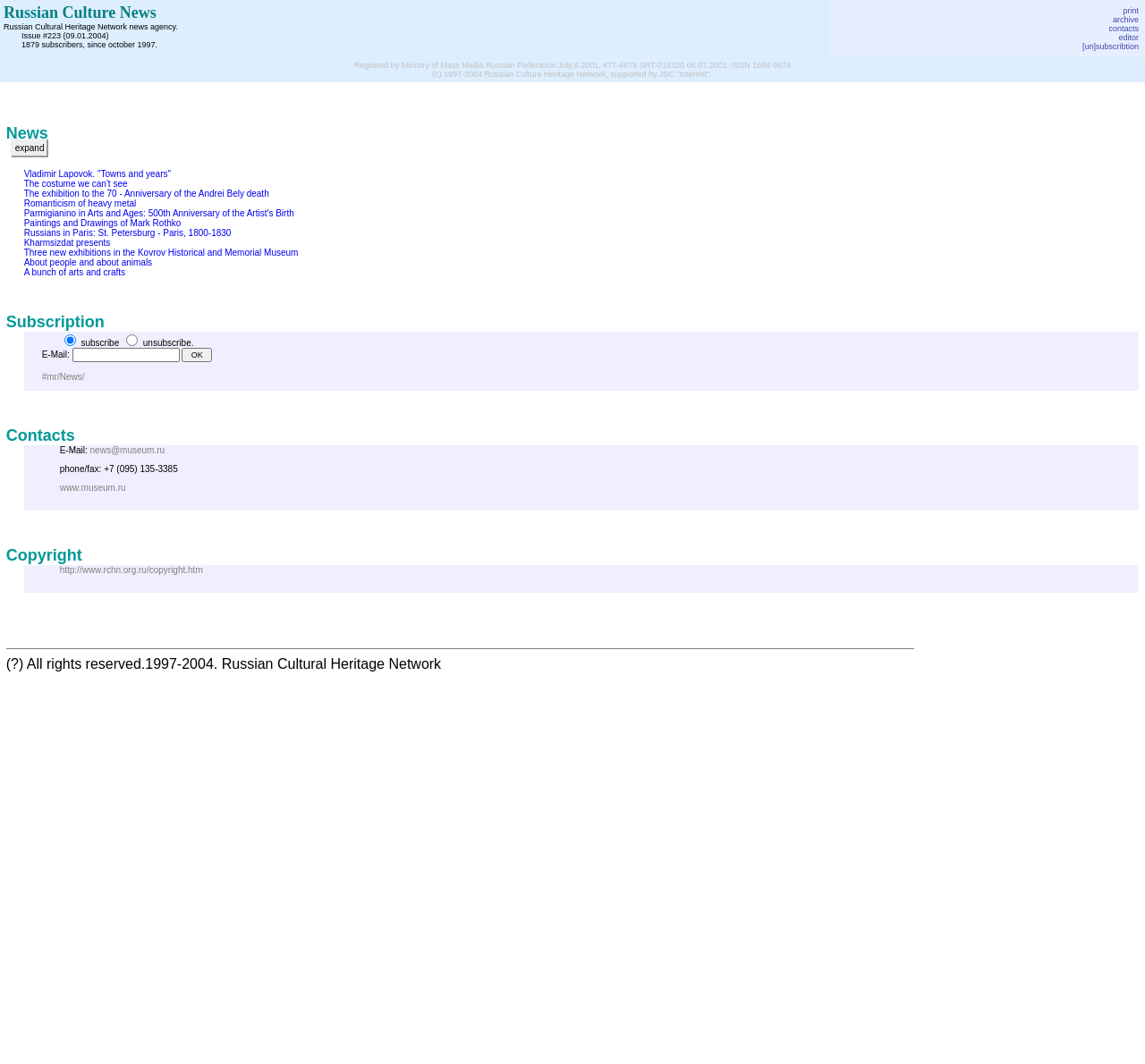How can I subscribe to the newsletter?
Using the image, provide a concise answer in one word or a short phrase.

Fill in the E-Mail field and click OK